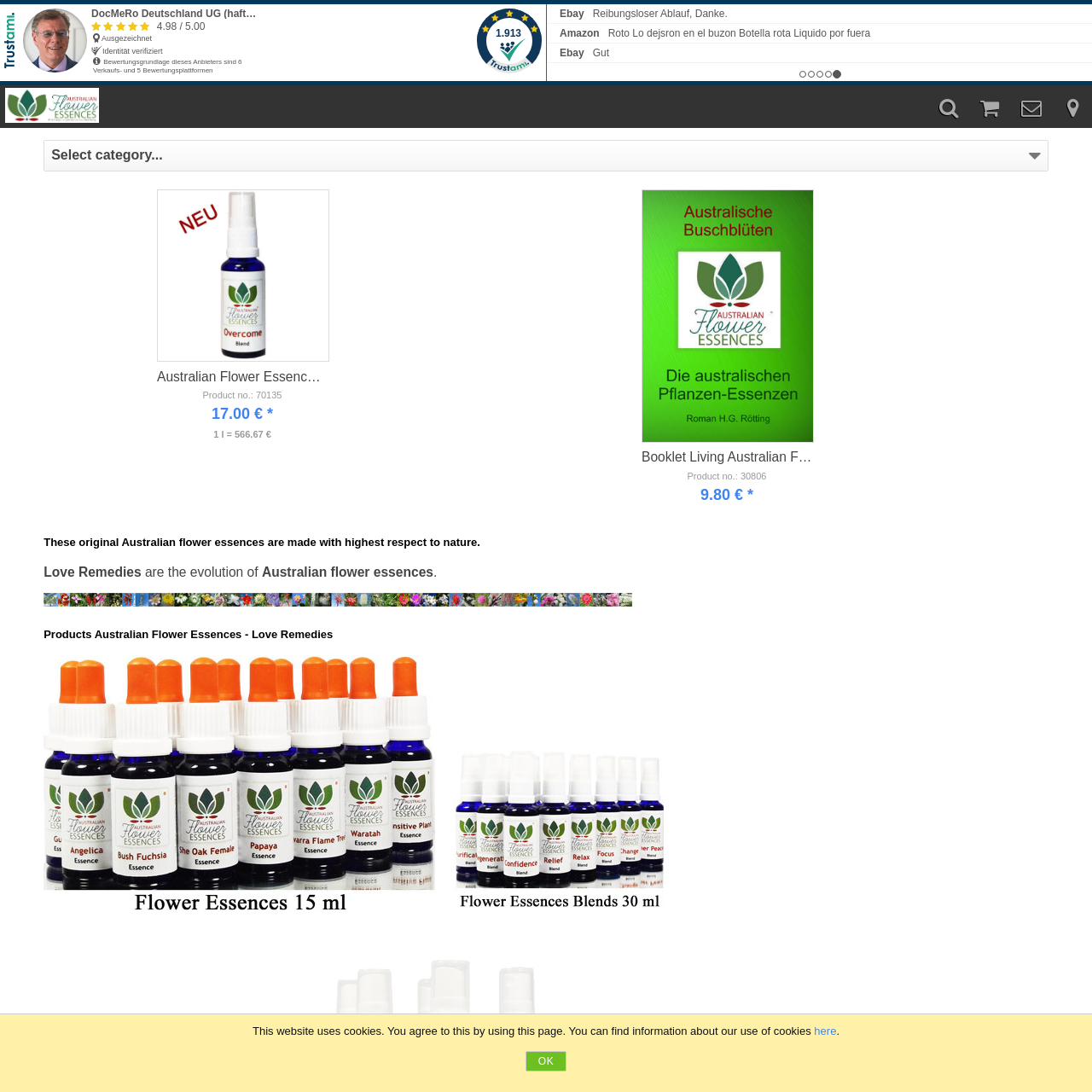What theme is reflected in the design of the cover?
Focus on the visual details within the red bounding box and provide an in-depth answer based on your observations.

The design of the cover may reflect themes of nature and healing, appealing to individuals interested in natural and alternative therapies, as mentioned in the caption, which suggests that the booklet's cover is designed to convey a sense of natural and holistic approach to wellness.